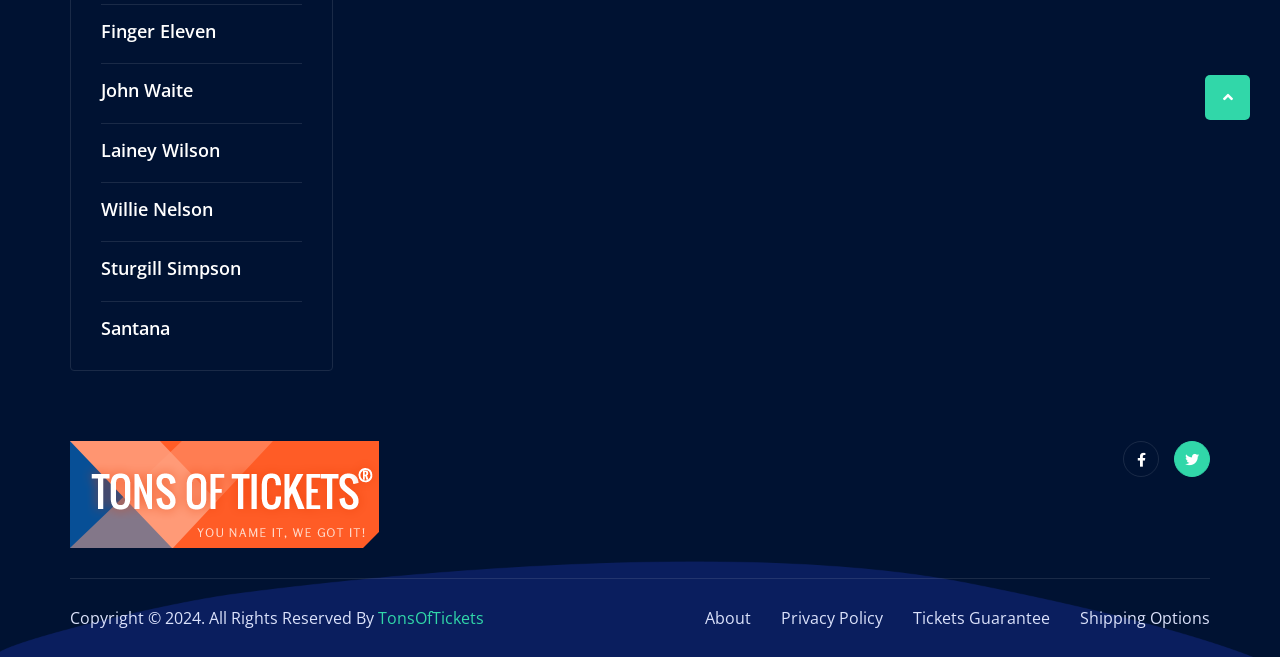Show me the bounding box coordinates of the clickable region to achieve the task as per the instruction: "Click on Finger Eleven".

[0.079, 0.03, 0.169, 0.066]